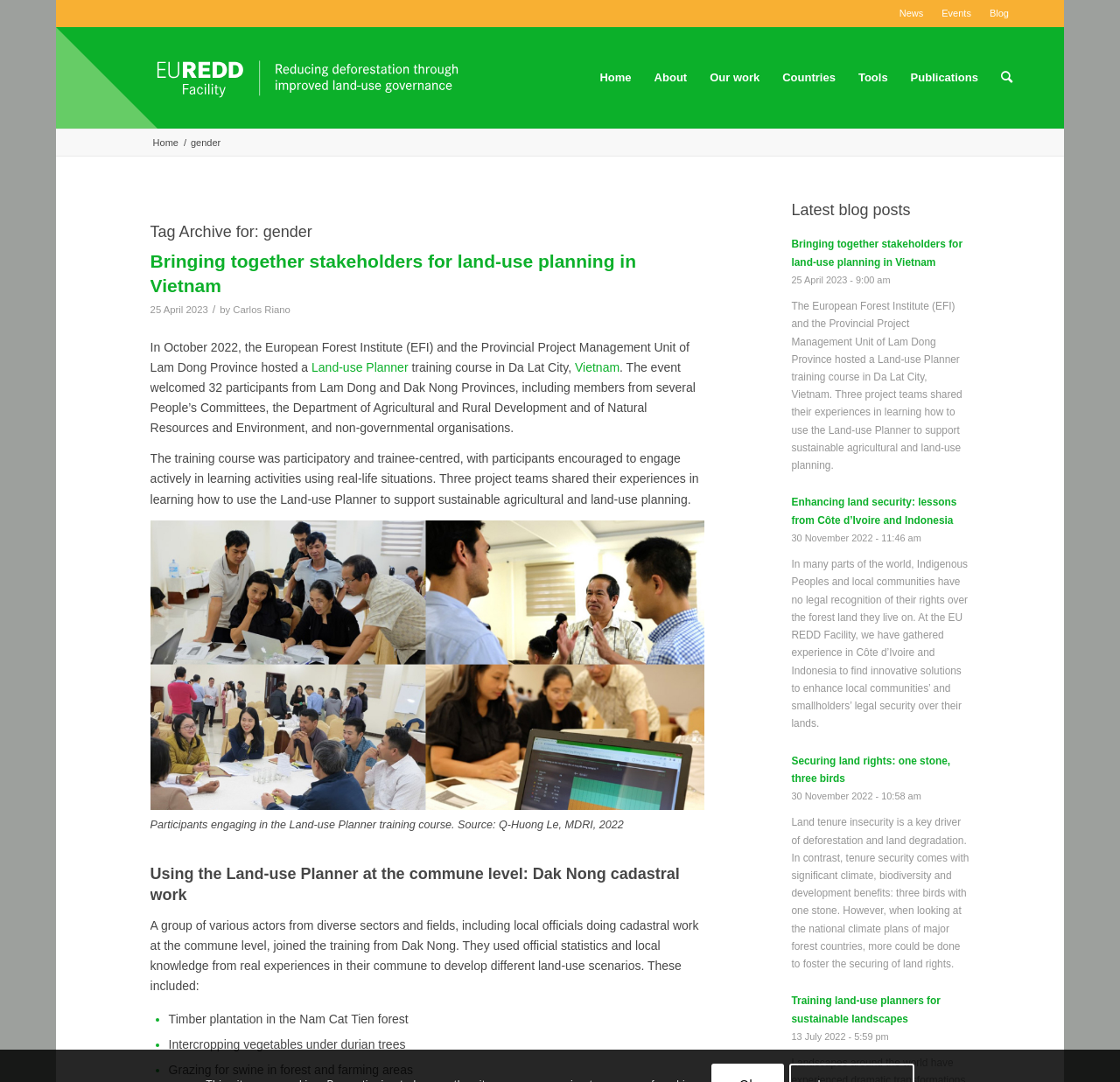Please find the bounding box coordinates of the section that needs to be clicked to achieve this instruction: "Click on the 'Tools' menu item".

[0.756, 0.025, 0.803, 0.119]